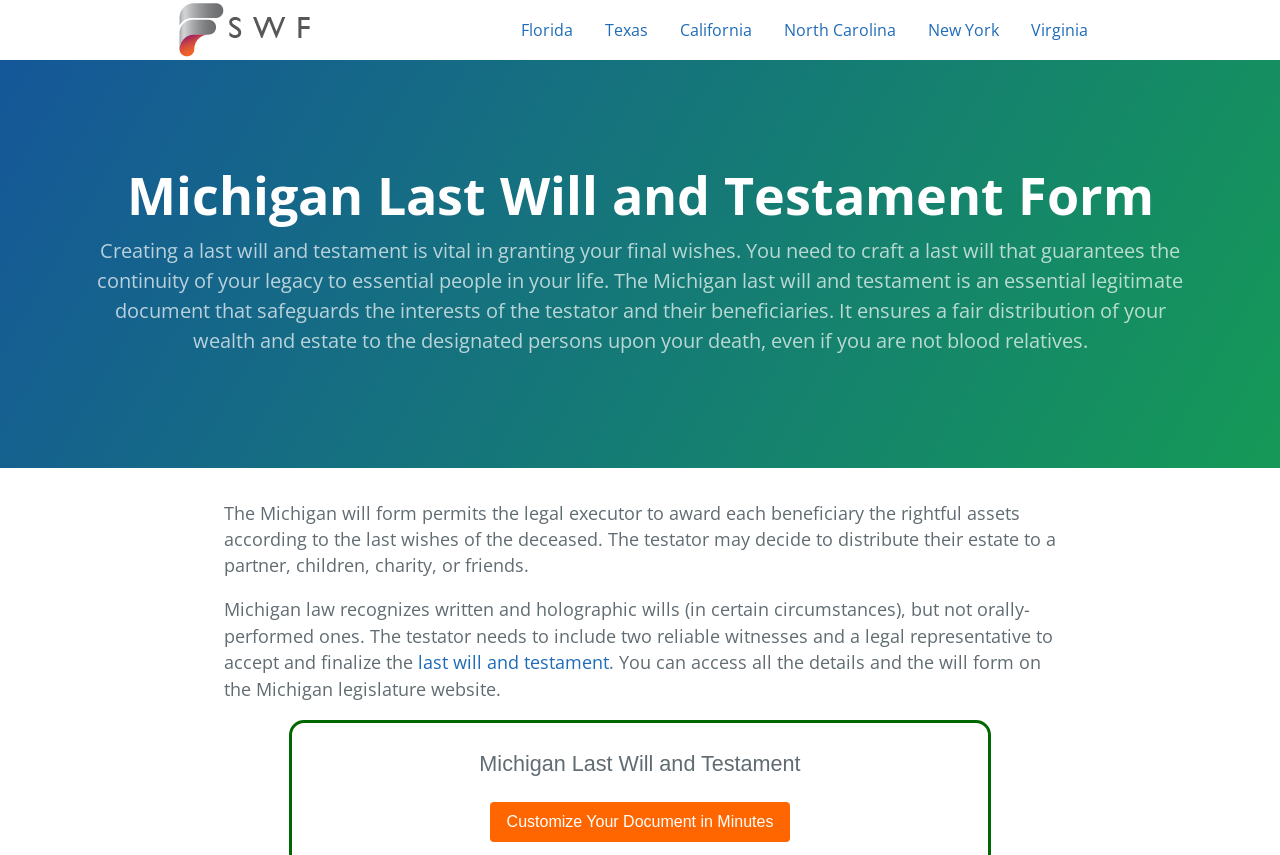Extract the bounding box coordinates of the UI element described by: "aria-label="Home page"". The coordinates should include four float numbers ranging from 0 to 1, e.g., [left, top, right, bottom].

[0.14, 0.047, 0.252, 0.073]